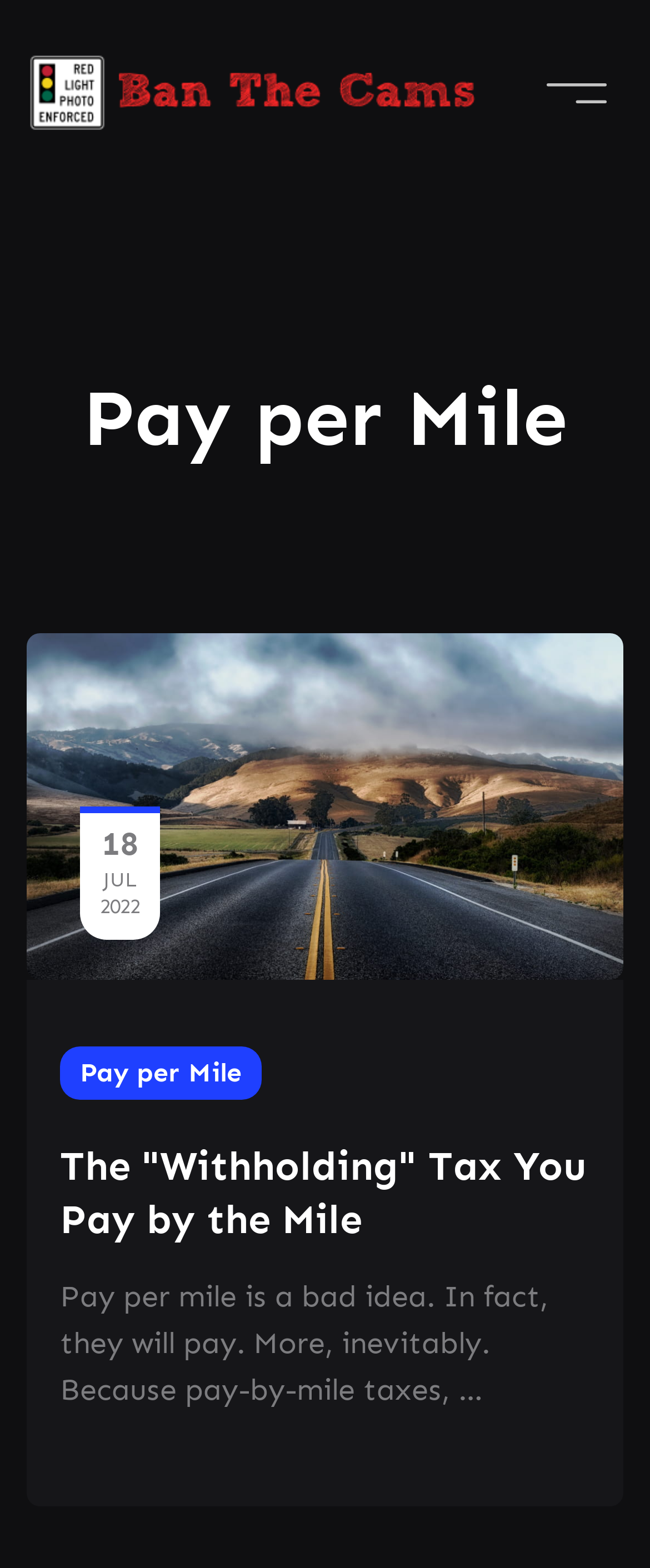Given the description of the UI element: "parent_node: 18", predict the bounding box coordinates in the form of [left, top, right, bottom], with each value being a float between 0 and 1.

[0.041, 0.403, 0.959, 0.625]